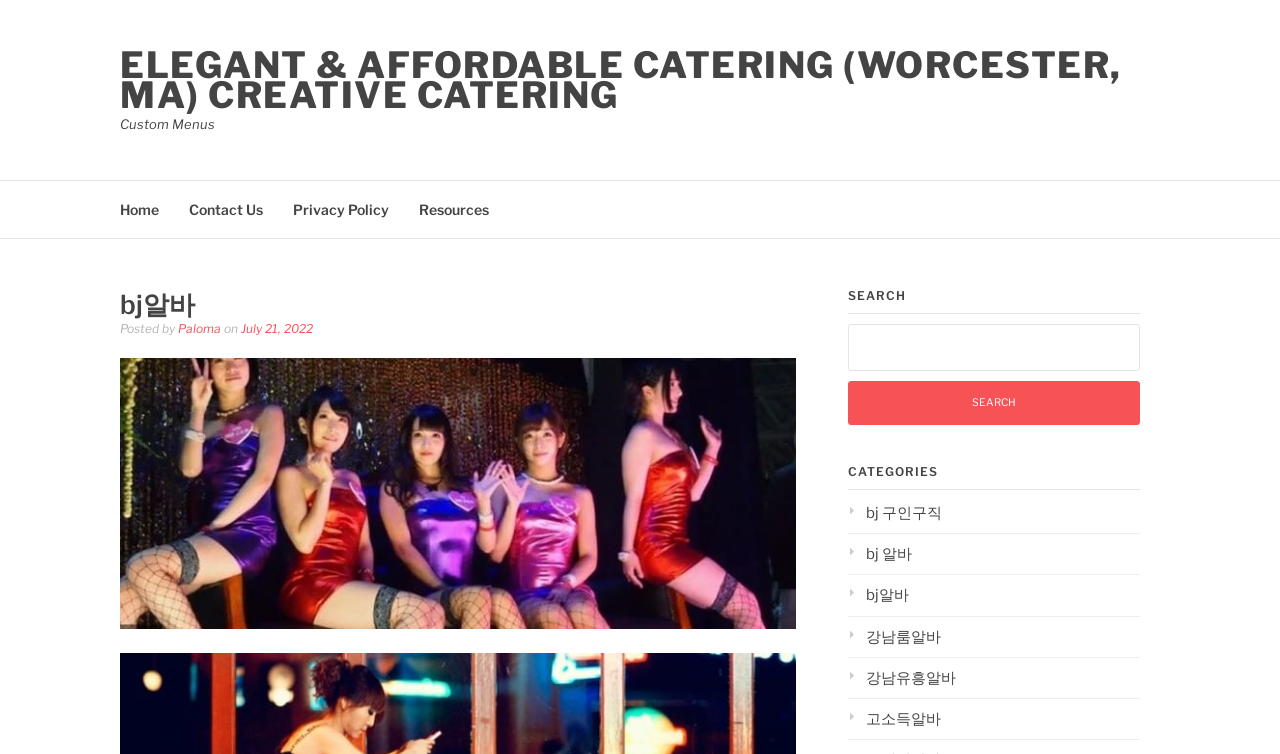Locate the bounding box coordinates of the region to be clicked to comply with the following instruction: "Go to Home page". The coordinates must be four float numbers between 0 and 1, in the form [left, top, right, bottom].

[0.094, 0.239, 0.124, 0.315]